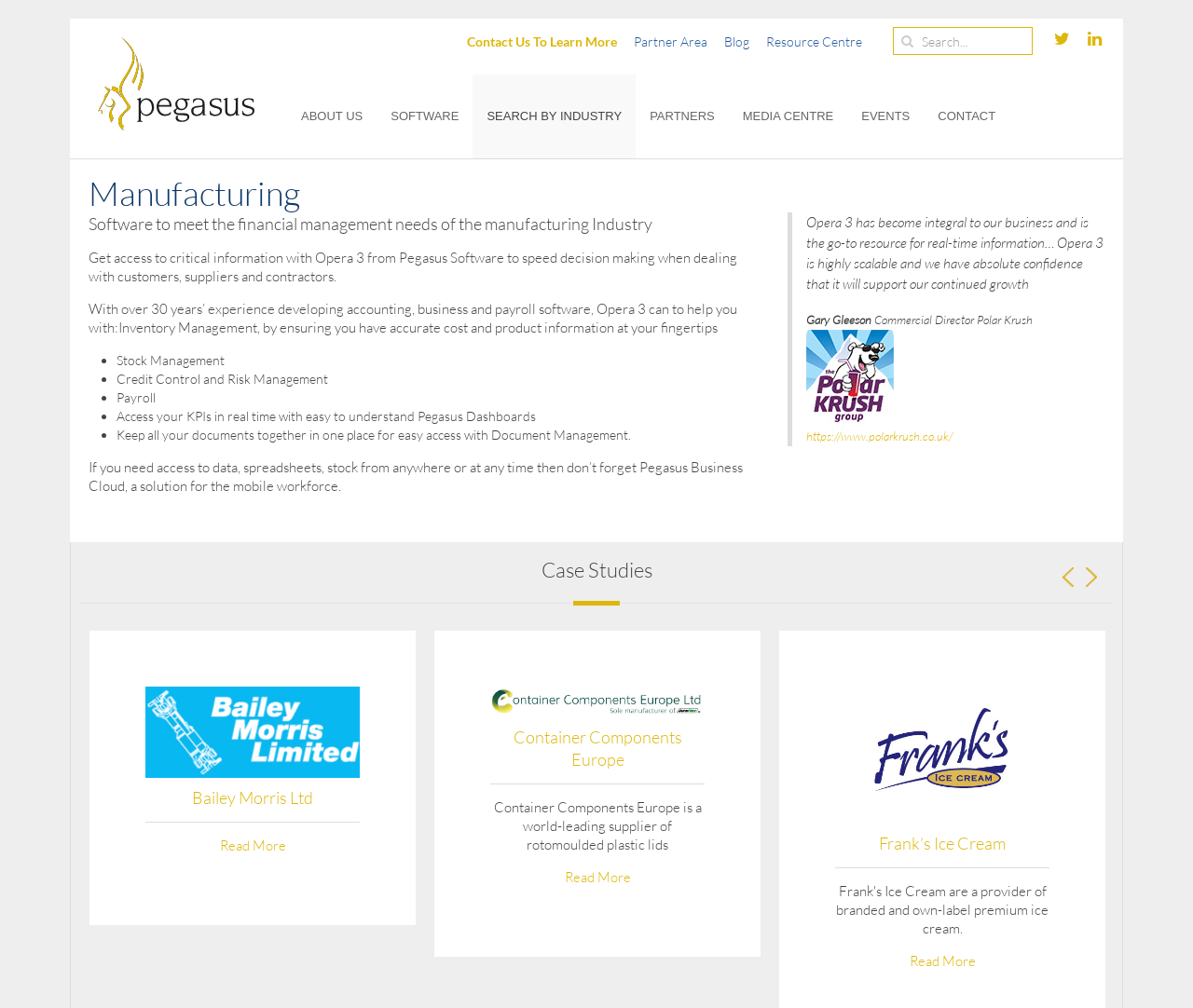Use a single word or phrase to answer this question: 
What is the purpose of Document Management?

To keep all documents together in one place